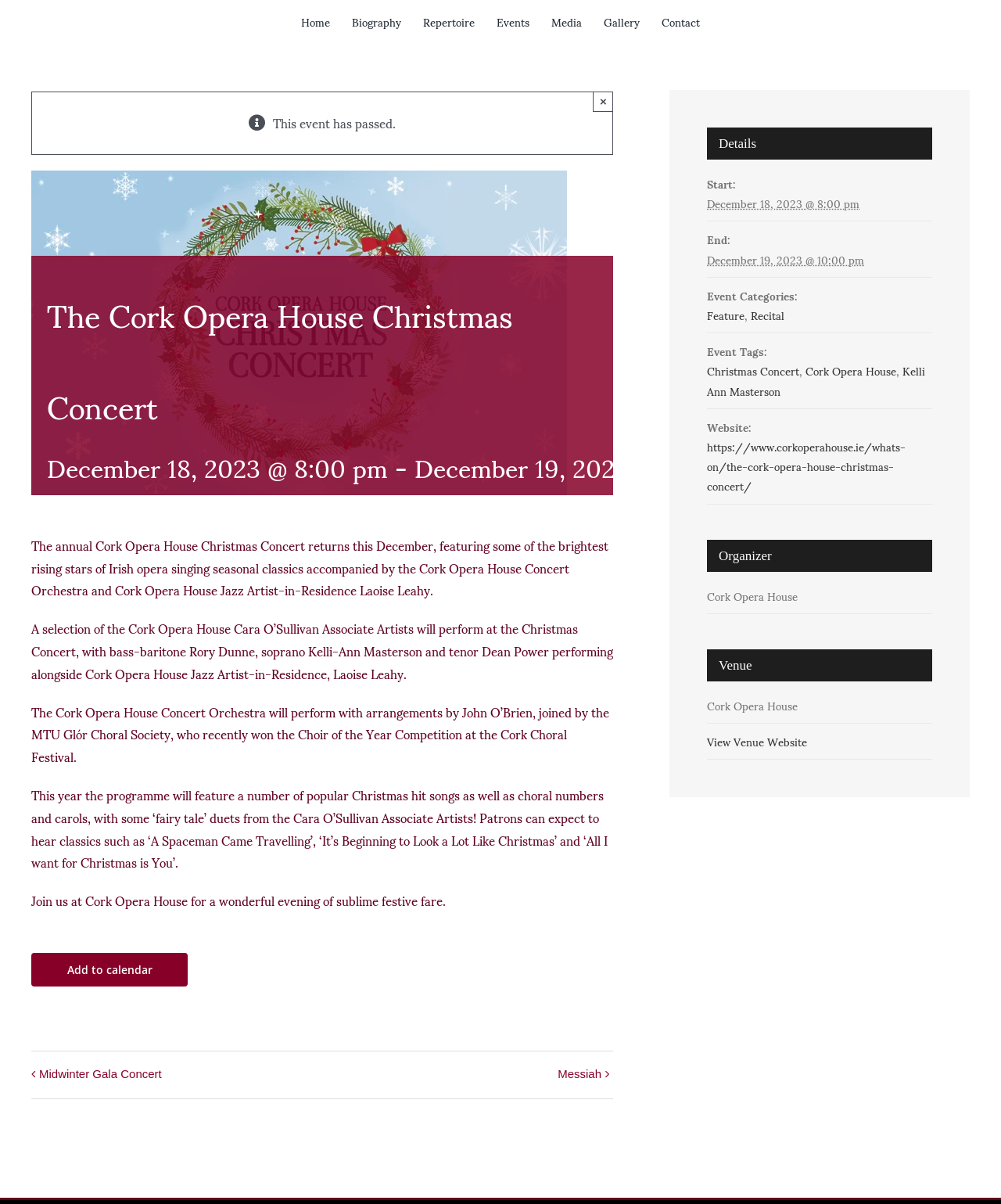Please identify the bounding box coordinates of the area that needs to be clicked to fulfill the following instruction: "Go to Top."

[0.904, 0.809, 0.941, 0.832]